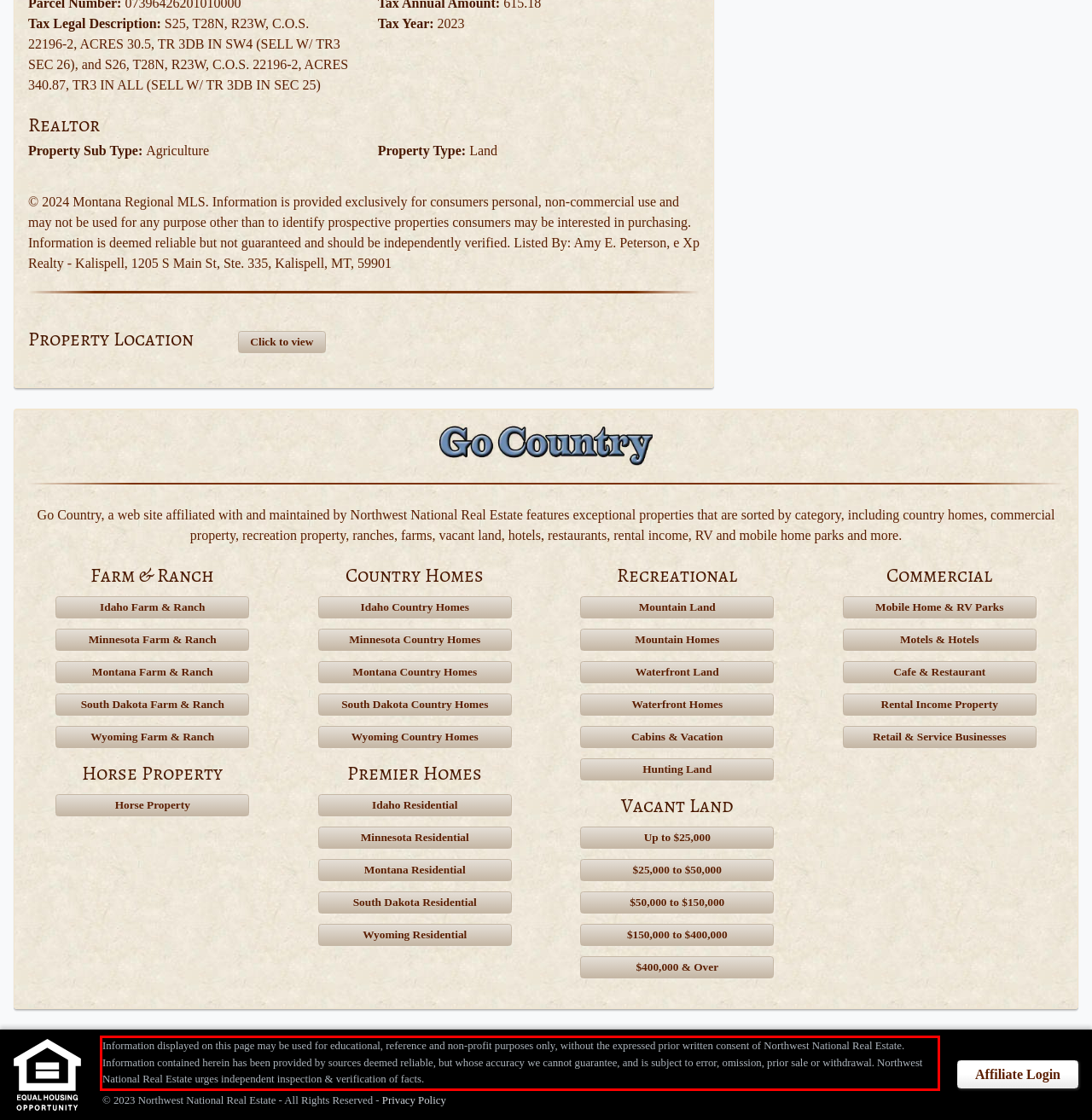Given a webpage screenshot, identify the text inside the red bounding box using OCR and extract it.

Information displayed on this page may be used for educational, reference and non-profit purposes only, without the expressed prior written consent of Northwest National Real Estate. Information contained herein has been provided by sources deemed reliable, but whose accuracy we cannot guarantee, and is subject to error, omission, prior sale or withdrawal. Northwest National Real Estate urges independent inspection & verification of facts.